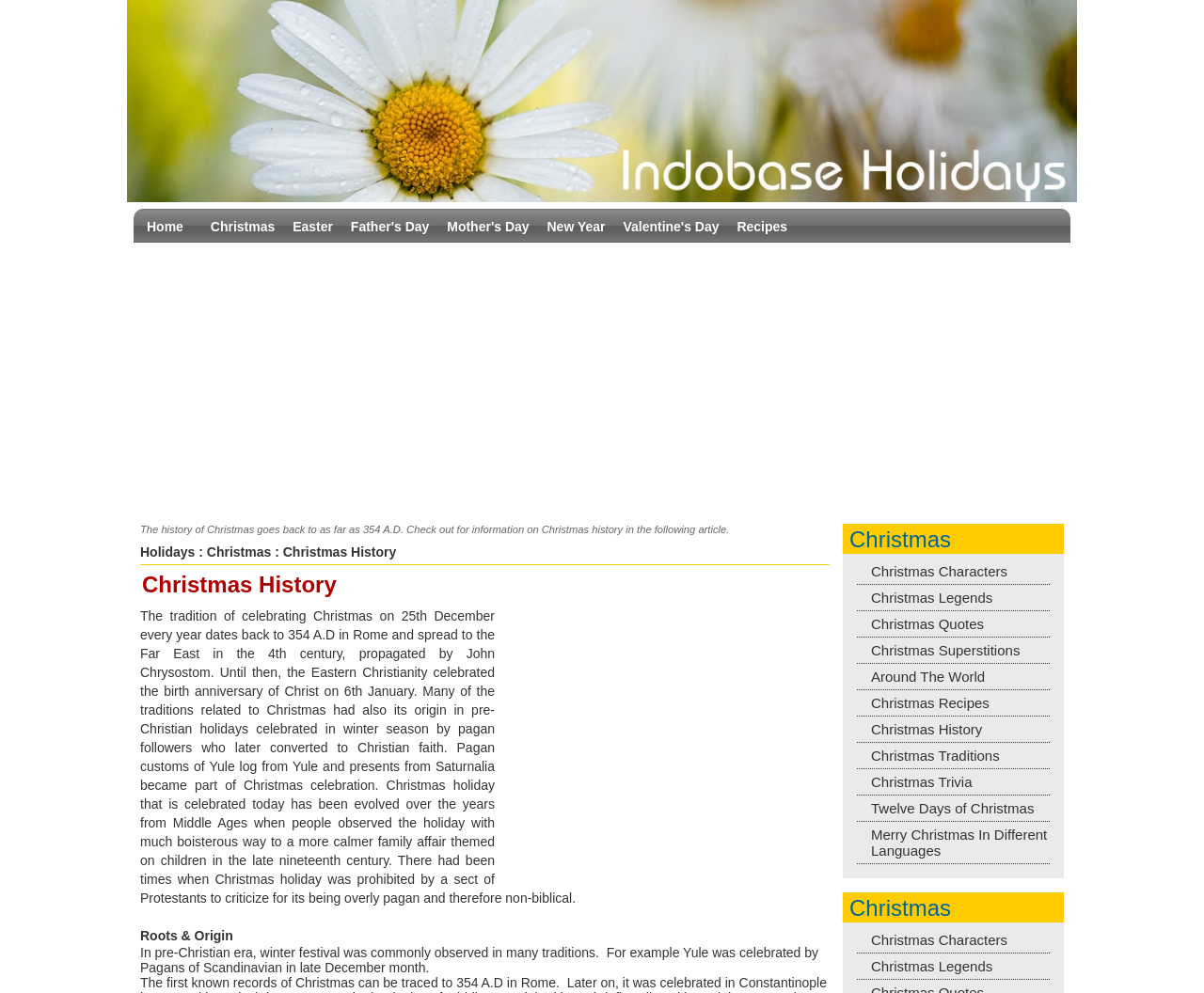Create a detailed narrative of the webpage’s visual and textual elements.

The webpage is about Christmas history and origin. At the top, there is a logo of "Indobase" with a link to the homepage. Below the logo, there is a navigation menu with links to various holidays and celebrations, including Christmas, Easter, Father's Day, Mother's Day, New Year, Valentine's Day, and Recipes.

The main content of the webpage starts with a brief introduction to the history of Christmas, which dates back to 354 A.D. in Rome. This introduction is followed by a heading "Christmas History" and a longer article that discusses the evolution of Christmas celebrations over the years, including its origins in pre-Christian holidays and its spread to the Far East.

On the right side of the article, there are two advertisements, one above the other. The first advertisement is located above the article, and the second one is located below the article.

Below the article, there are several links to related topics, including Christmas characters, legends, quotes, superstitions, and traditions. There are also links to Christmas recipes, history, and trivia, as well as information about Christmas celebrations around the world.

The webpage has a simple and organized layout, with clear headings and concise text. The use of links and advertisements breaks up the content and makes it easier to navigate. Overall, the webpage provides a comprehensive overview of Christmas history and origin, as well as related topics and information.